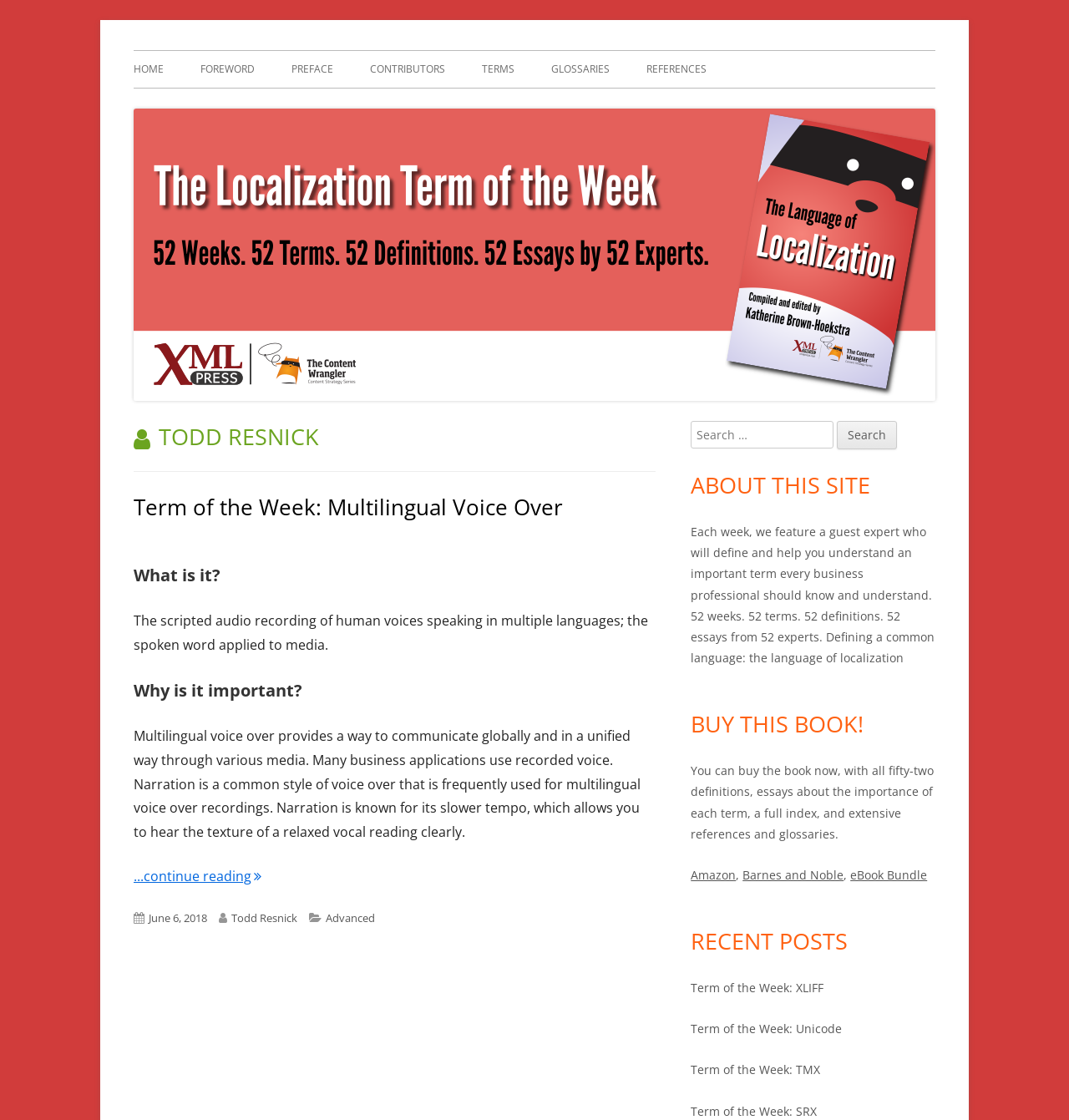Please identify the bounding box coordinates of the element's region that should be clicked to execute the following instruction: "Search for a term". The bounding box coordinates must be four float numbers between 0 and 1, i.e., [left, top, right, bottom].

[0.646, 0.376, 0.78, 0.401]